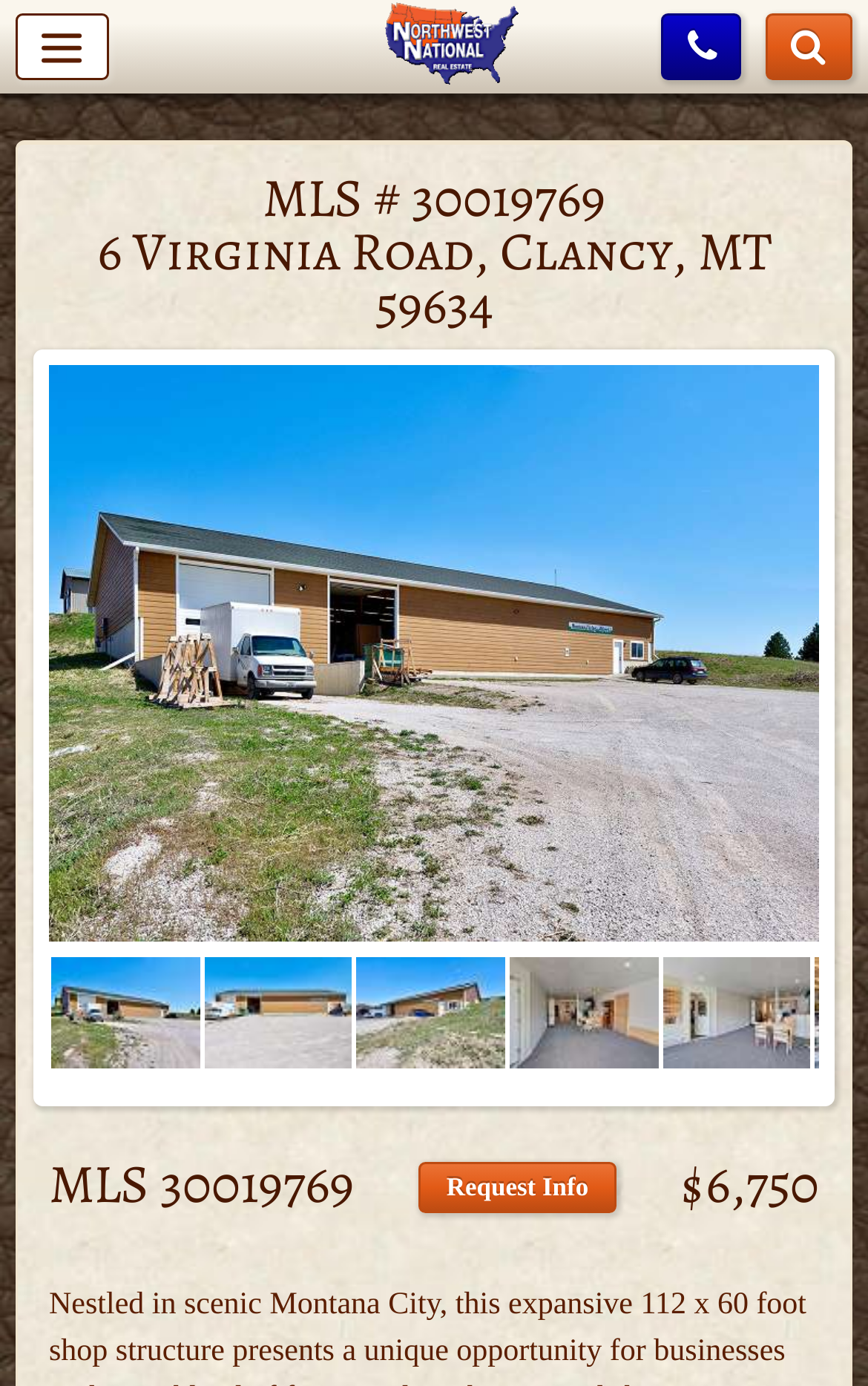Please give a concise answer to this question using a single word or phrase: 
What is the purpose of the 'Search' button?

Search